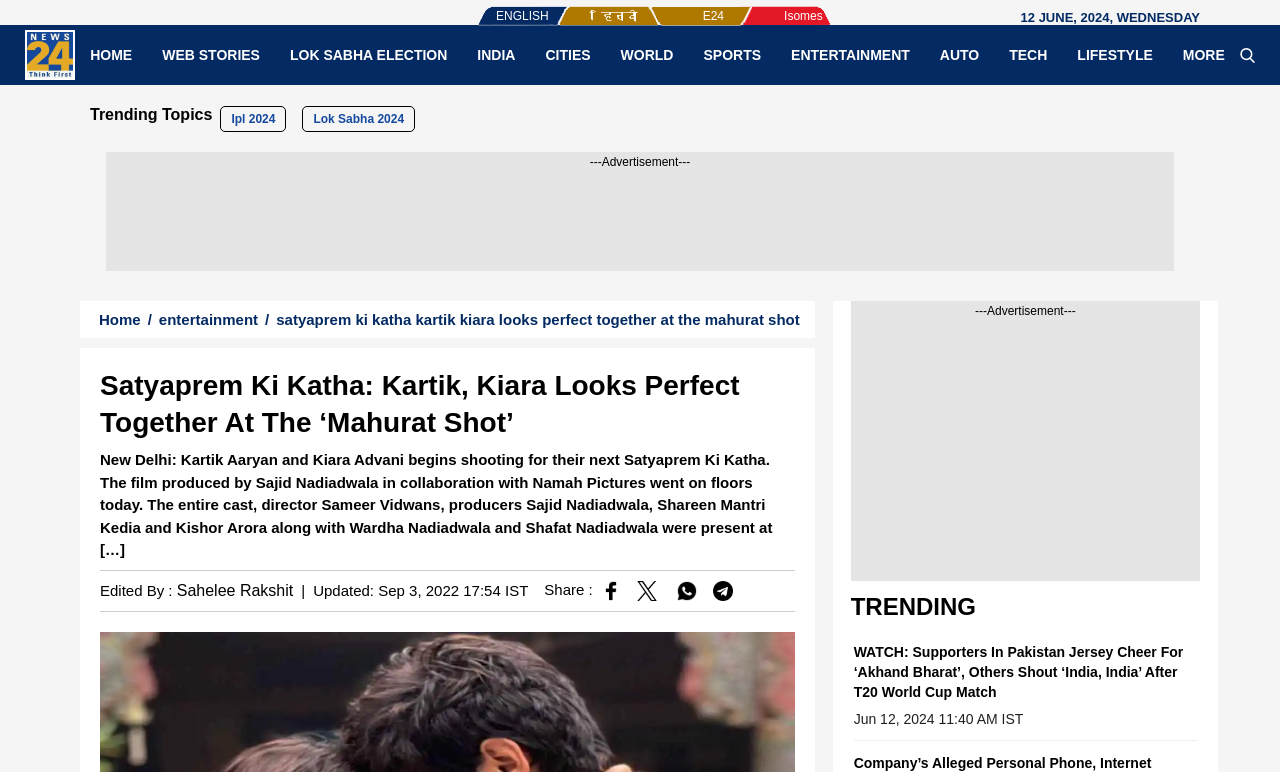Predict the bounding box coordinates of the area that should be clicked to accomplish the following instruction: "Click on the 'WATCH: Supporters In Pakistan Jersey Cheer For ‘Akhand Bharat’, Others Shout ‘India, India’ After T20 World Cup Match' link". The bounding box coordinates should consist of four float numbers between 0 and 1, i.e., [left, top, right, bottom].

[0.667, 0.834, 0.924, 0.92]